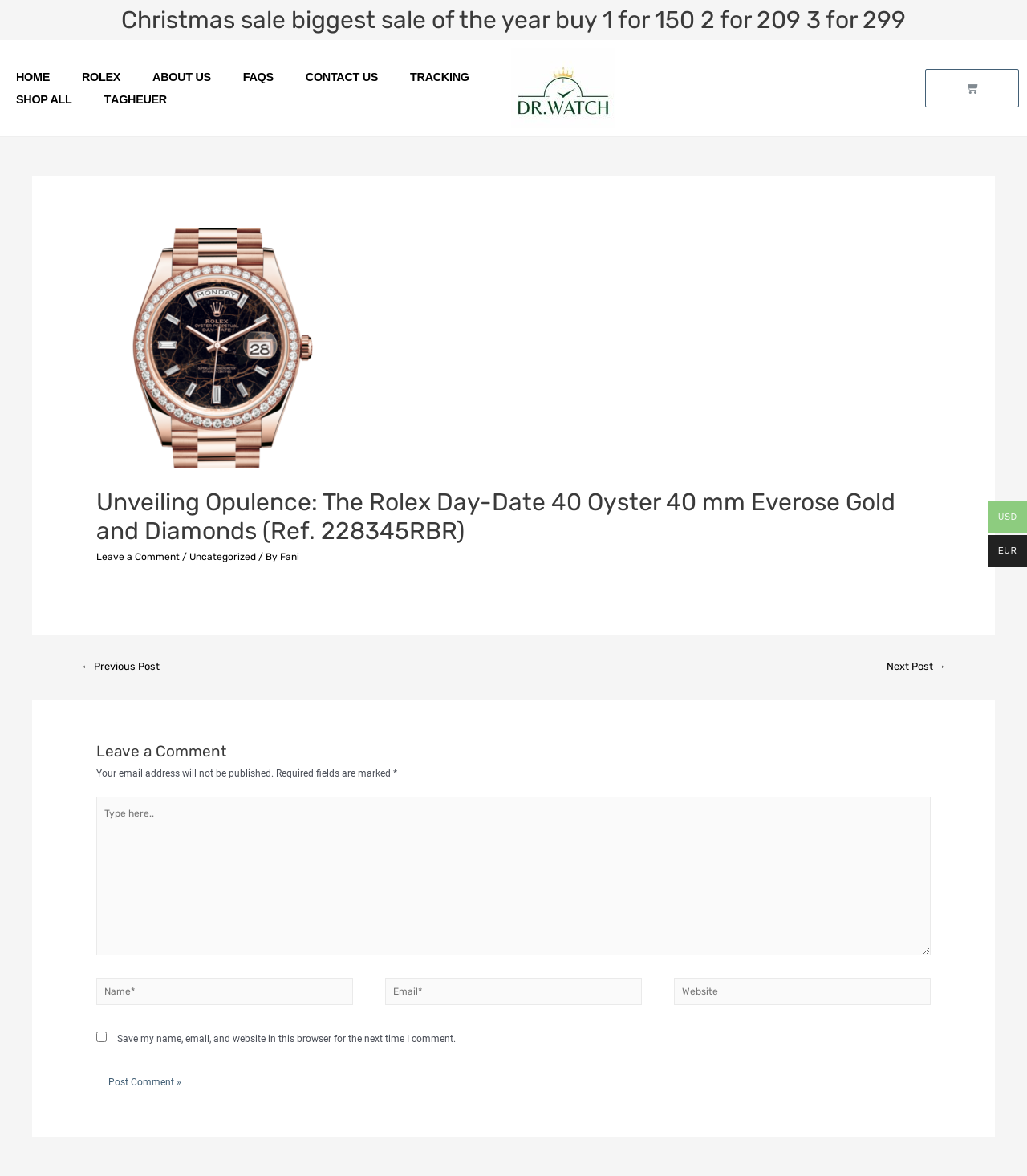Provide the bounding box coordinates of the area you need to click to execute the following instruction: "Click on the Post Comment button".

[0.094, 0.906, 0.188, 0.934]